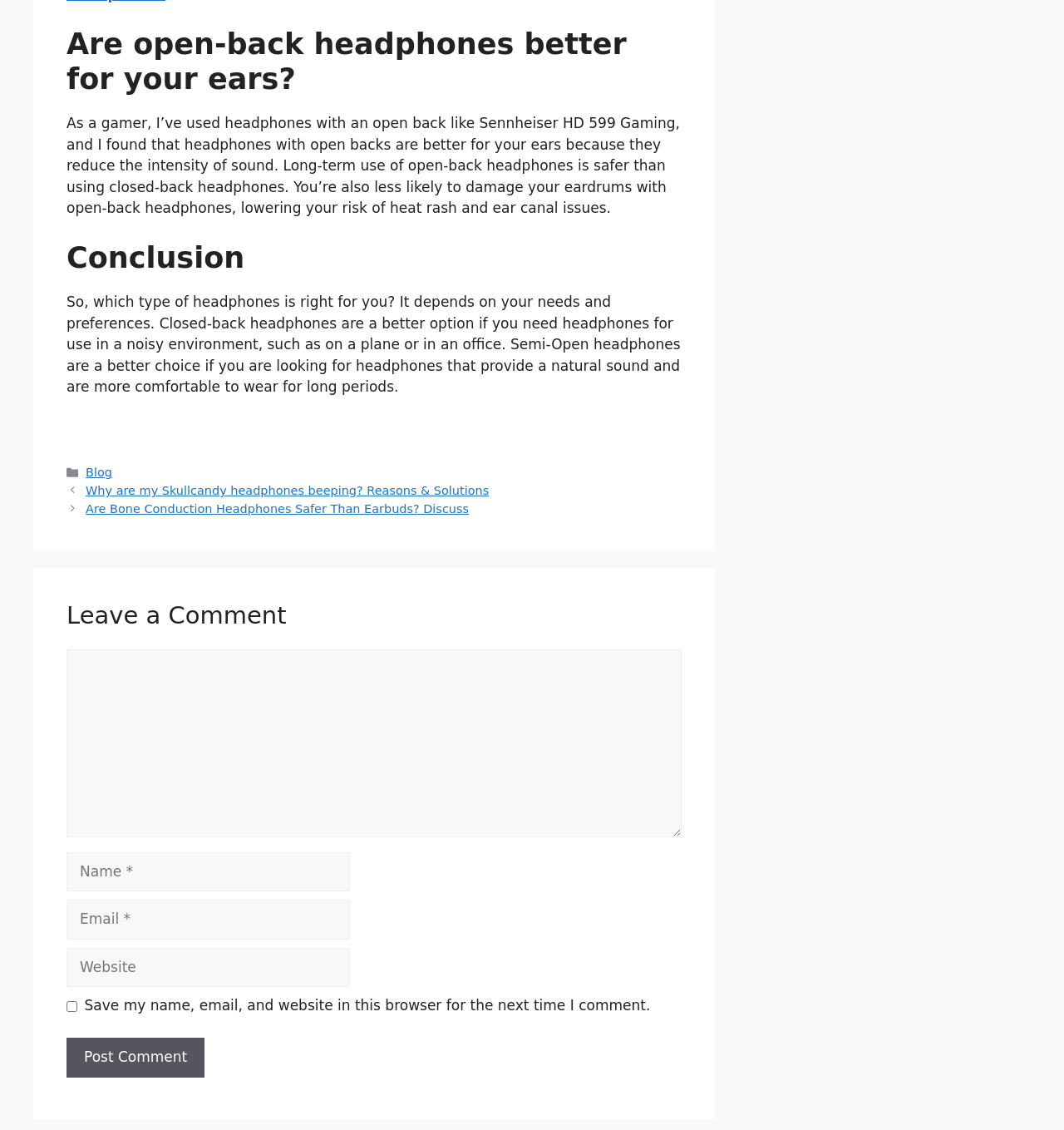Please analyze the image and provide a thorough answer to the question:
What is the purpose of the textbox at the bottom of the page?

The textbox at the bottom of the page is for users to leave a comment, as indicated by the heading 'Leave a Comment' above the textbox.